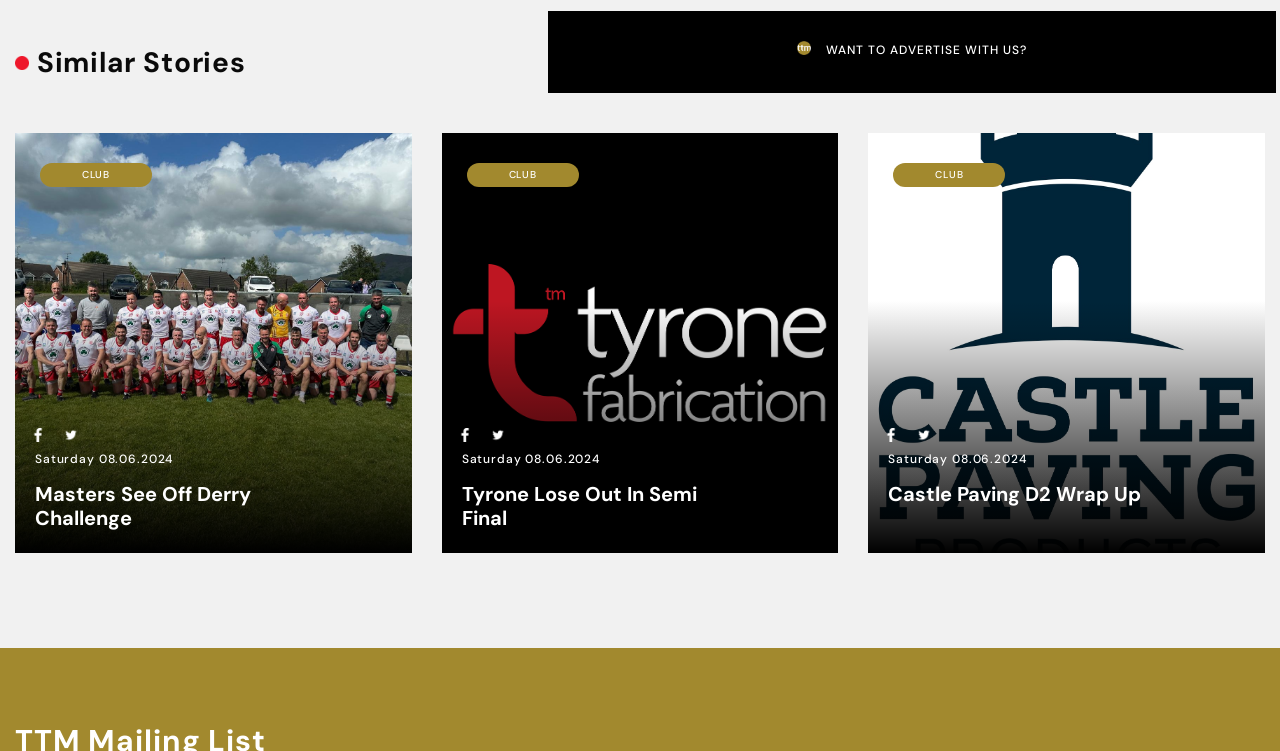Determine the bounding box coordinates of the clickable element to complete this instruction: "Visit the 'Team Talk Mag' page". Provide the coordinates in the format of four float numbers between 0 and 1, [left, top, right, bottom].

[0.024, 0.565, 0.047, 0.593]